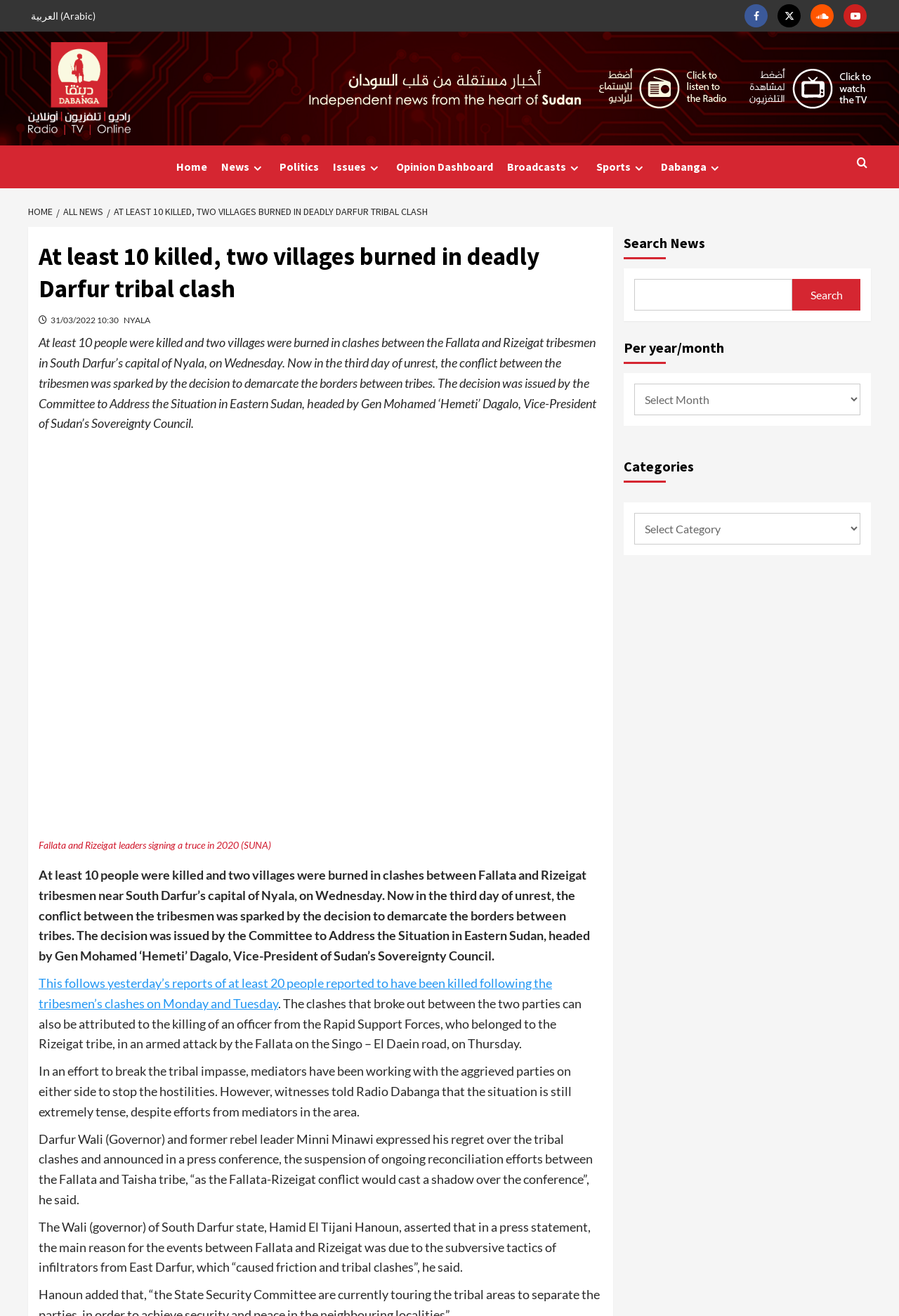Extract the main title from the webpage.

At least 10 killed, two villages burned in deadly Darfur tribal clash